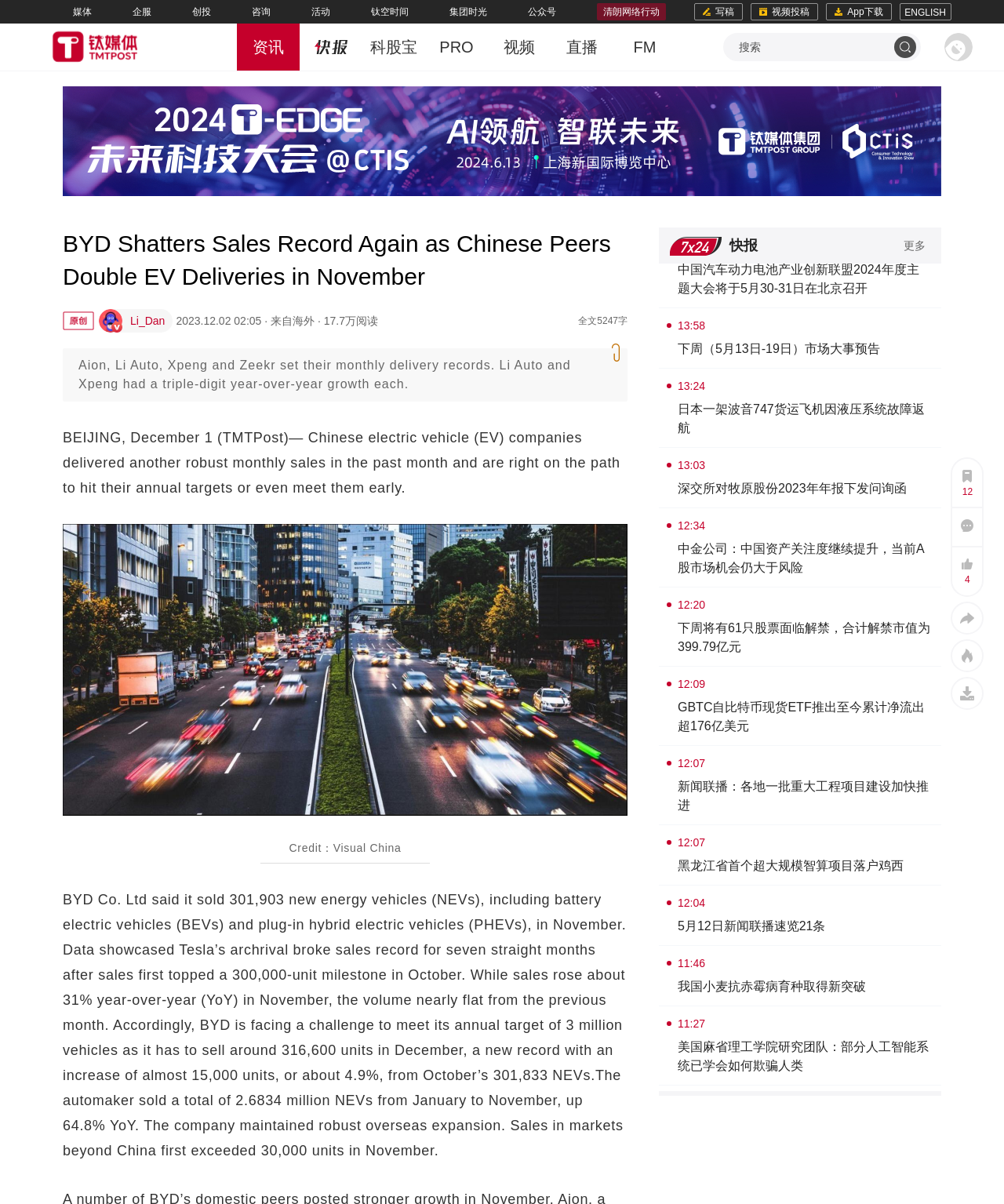Respond with a single word or phrase for the following question: 
How many links are there in the top navigation bar?

9